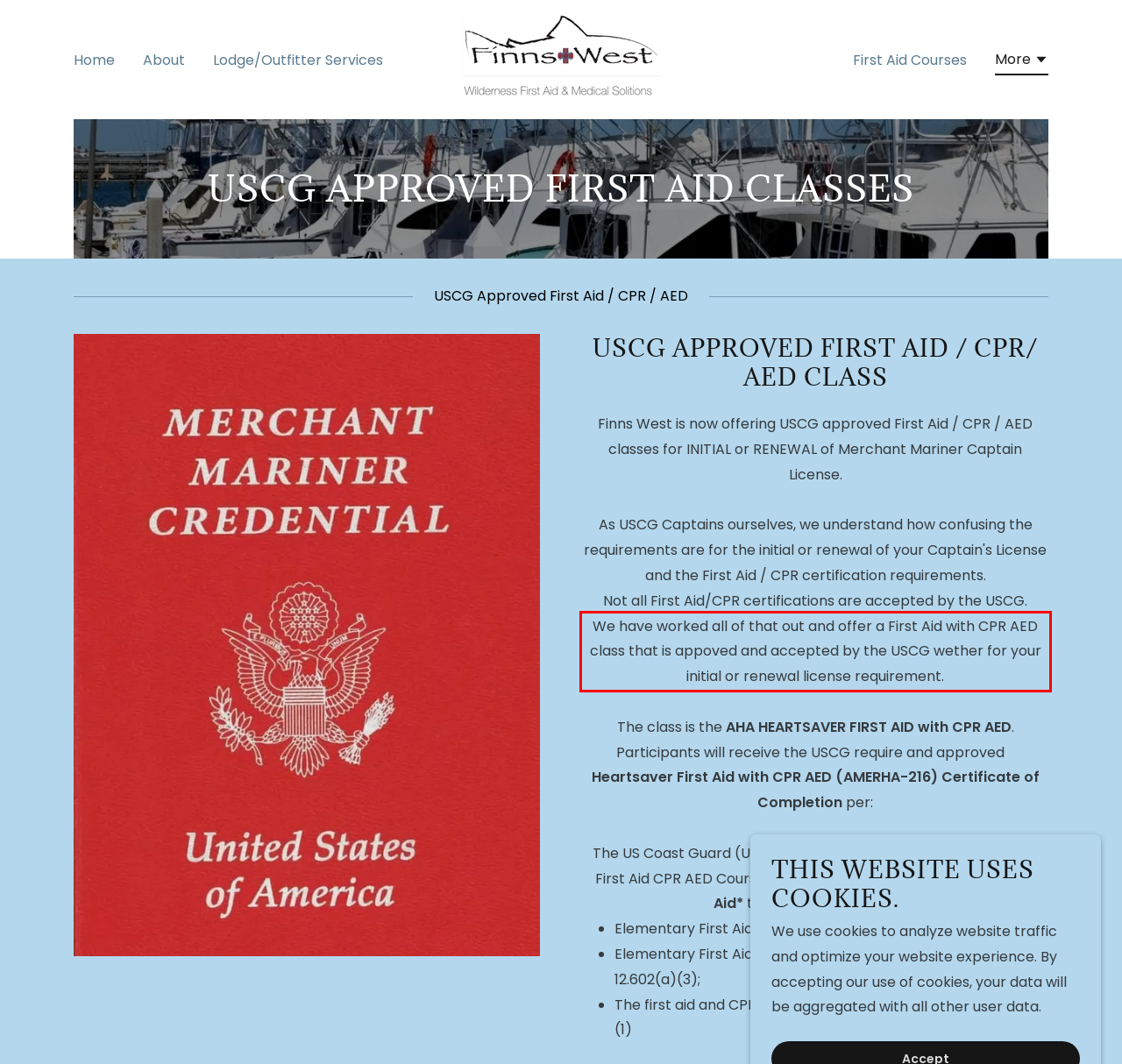Using the provided webpage screenshot, recognize the text content in the area marked by the red bounding box.

We have worked all of that out and offer a First Aid with CPR AED class that is appoved and accepted by the USCG wether for your initial or renewal license requirement.